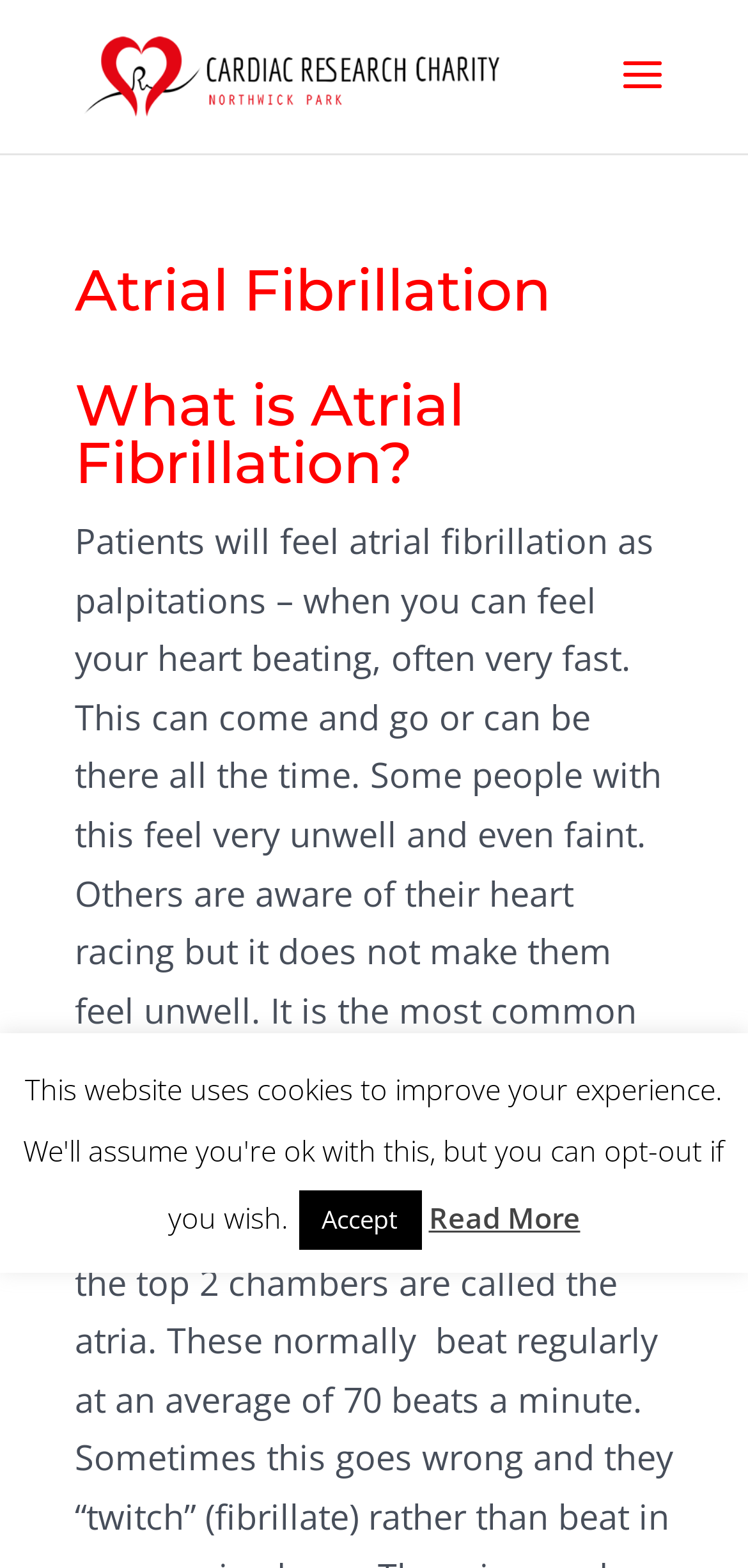What is the purpose of the 'Read More' link?
Identify the answer in the screenshot and reply with a single word or phrase.

to read more